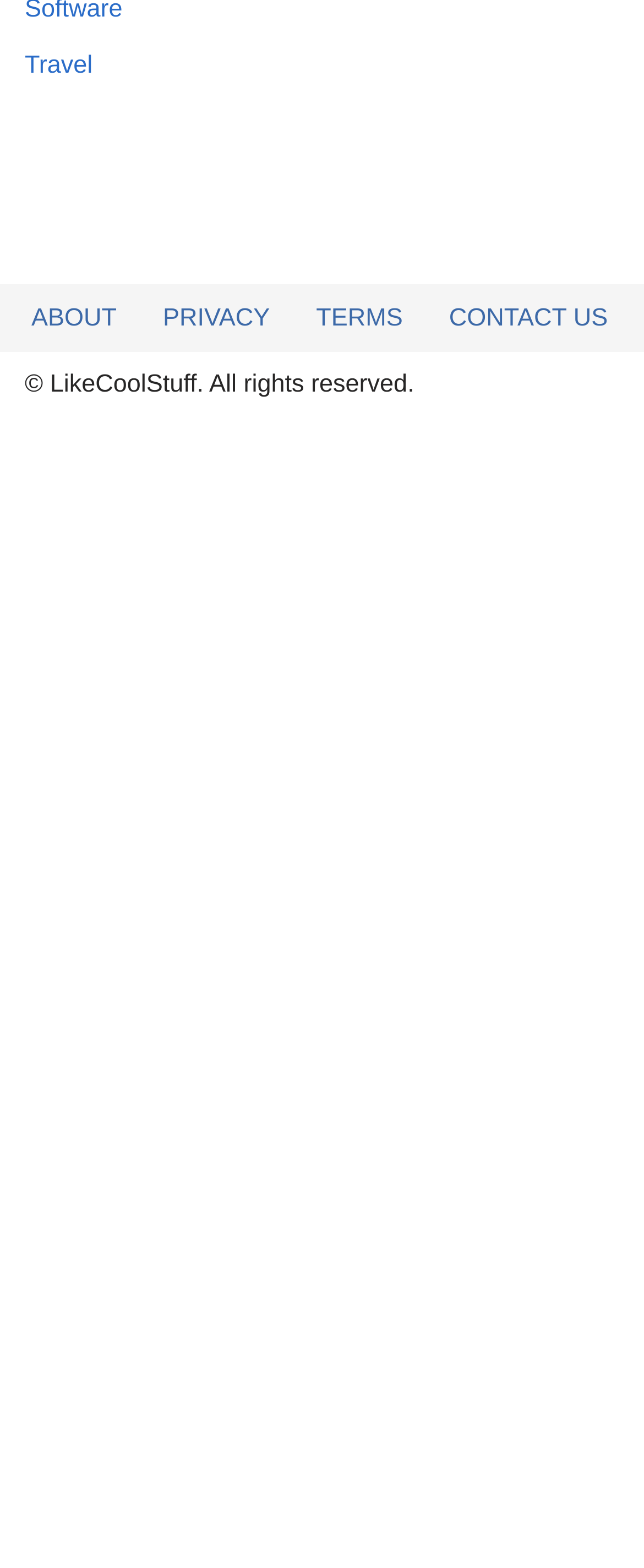Where is the copyright information located?
Refer to the image and provide a thorough answer to the question.

The copyright information is located at the bottom of the webpage, below the navigation section. It states '© LikeCoolStuff. All rights reserved.'.